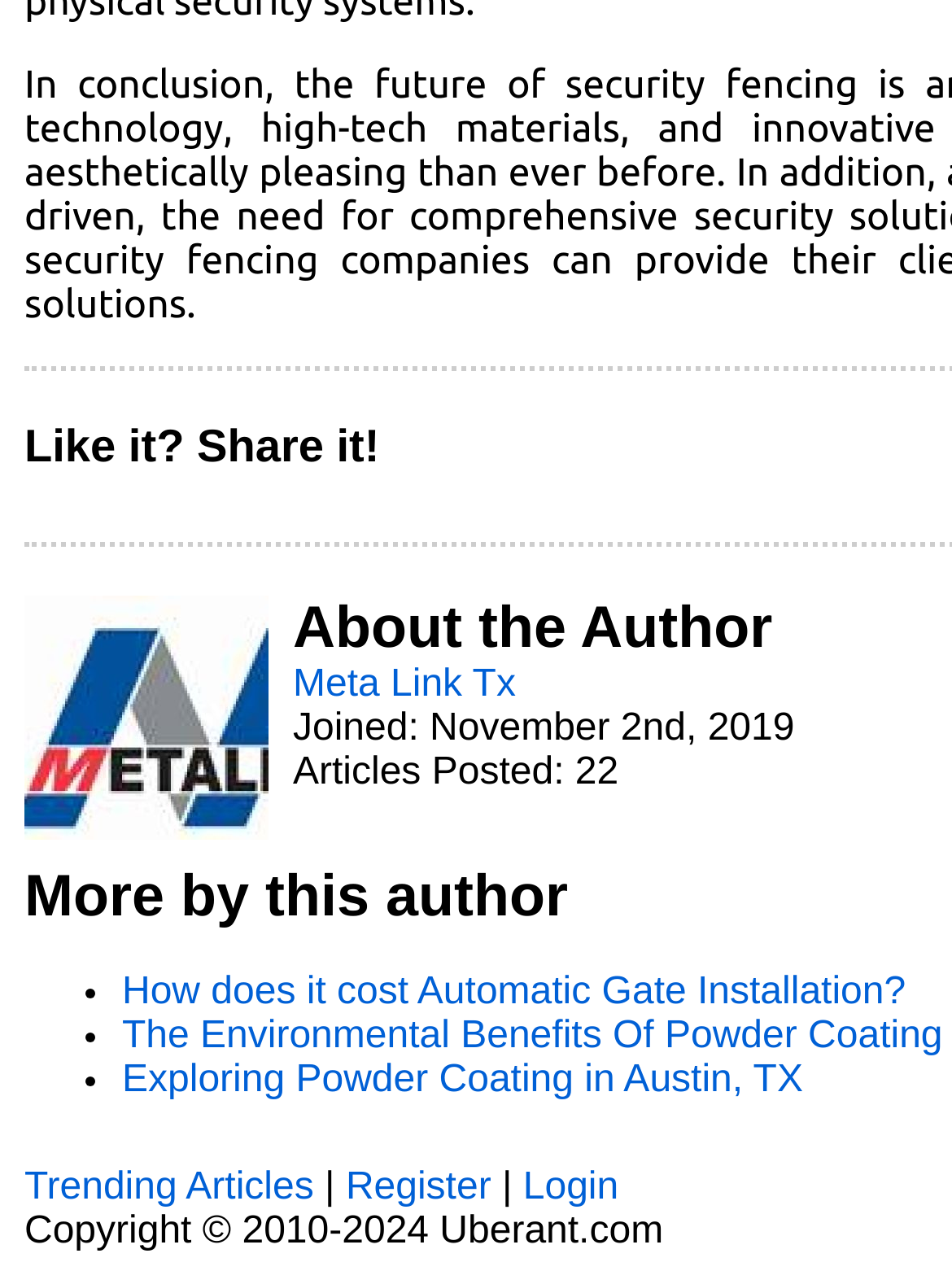Using the format (top-left x, top-left y, bottom-right x, bottom-right y), provide the bounding box coordinates for the described UI element. All values should be floating point numbers between 0 and 1: Register

[0.363, 0.909, 0.516, 0.941]